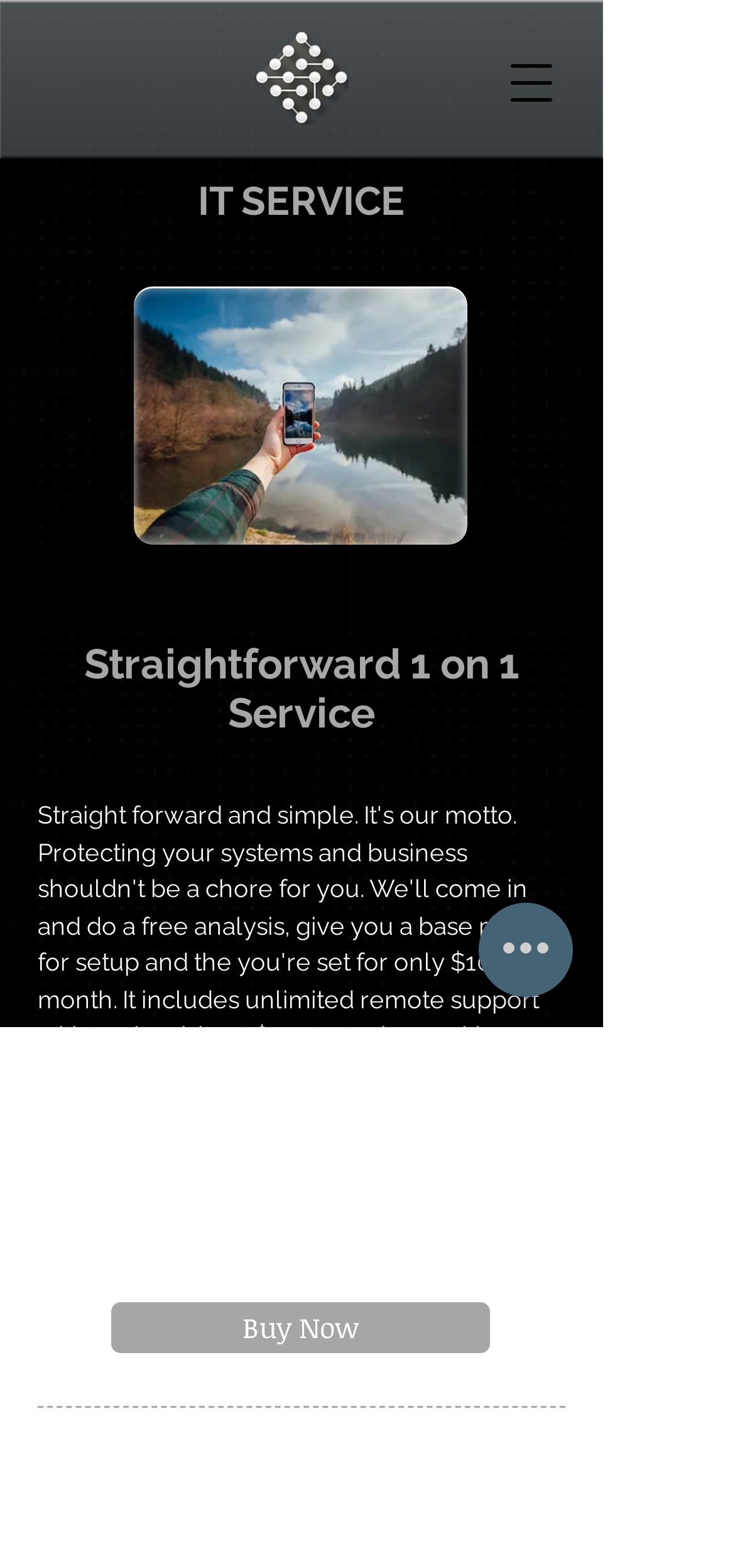Offer a comprehensive description of the webpage’s content and structure.

The webpage is about IT services provided by 602industry. At the top left, there is a logo image of 602industry. Next to it, on the top right, is a button to open a navigation menu. 

Below the top section, the main content area occupies most of the page. It starts with a heading that reads "IT SERVICE". Below the heading, there is an image of a phone camera. 

Further down, there is another heading that says "Straightforward 1 on 1 Service". Below this heading, the price of the service is displayed as "$105 Per Month". A "Buy Now" link is placed below the price. 

At the very bottom of the page, there is a copyright notice that reads "© 2021 By 602 Industry LLC". On the right side of the page, near the bottom, there is a button labeled "Quick actions".